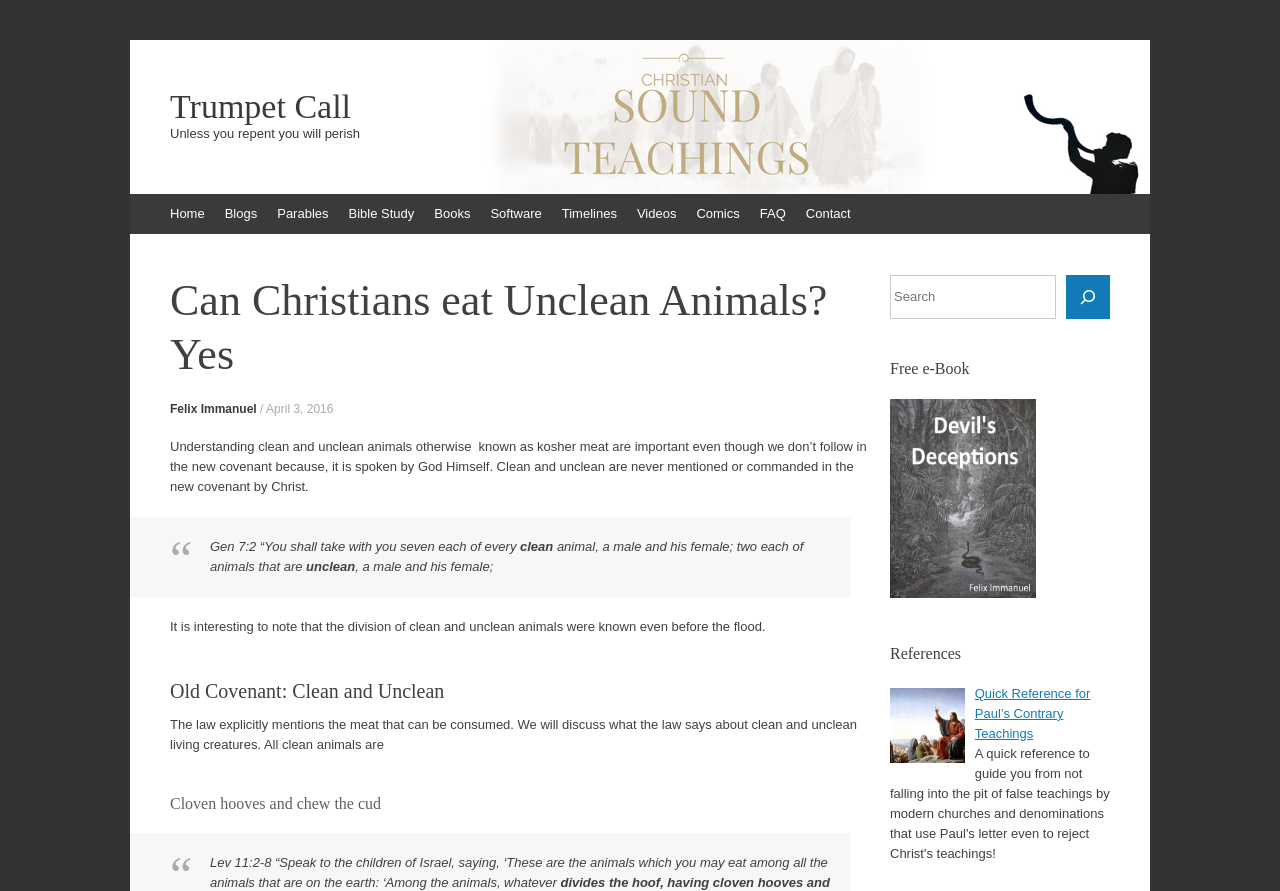Identify the bounding box coordinates for the element you need to click to achieve the following task: "Download the 'Devil’s Deceptions' e-Book". Provide the bounding box coordinates as four float numbers between 0 and 1, in the form [left, top, right, bottom].

[0.695, 0.658, 0.809, 0.674]